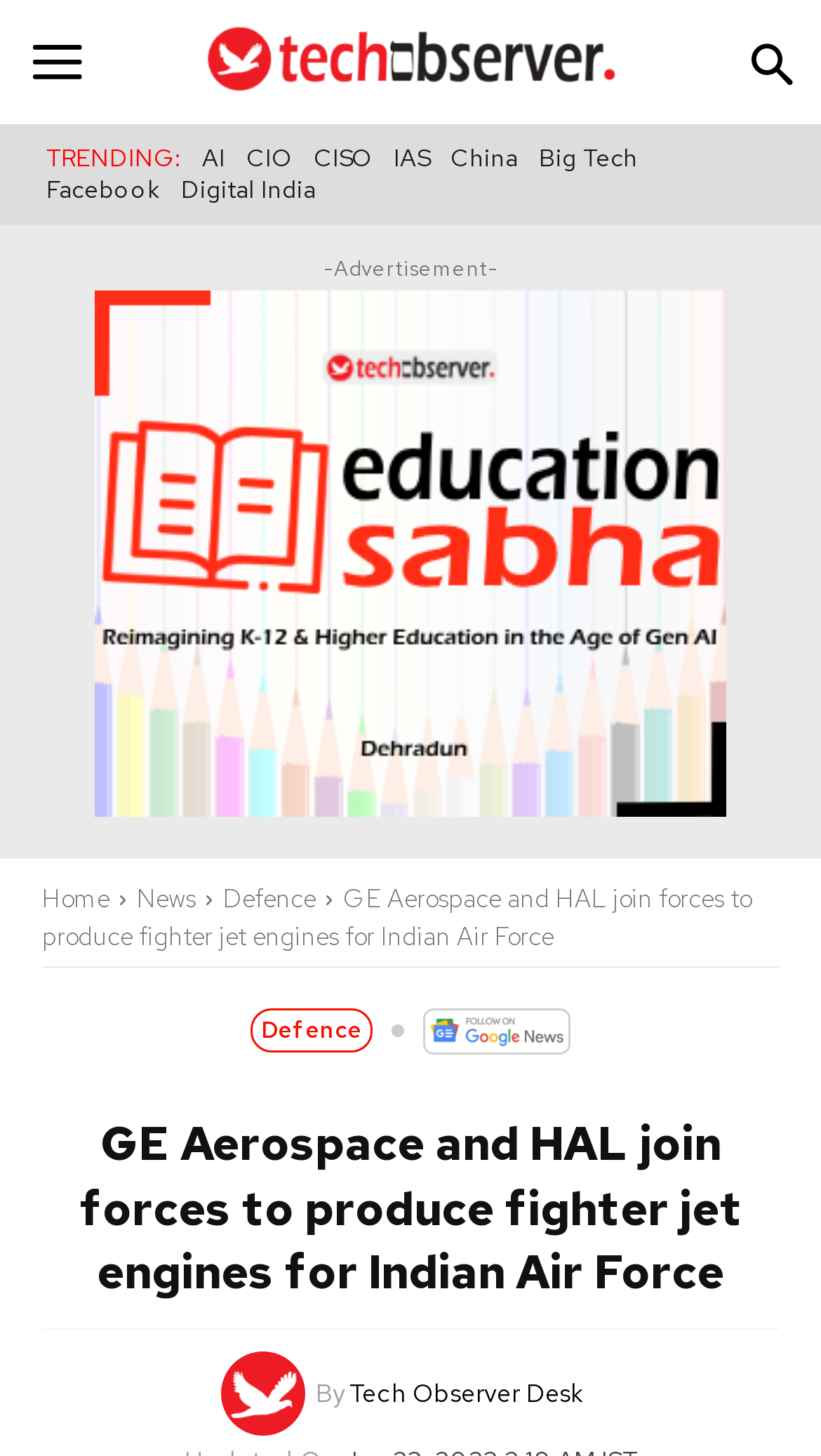Respond with a single word or short phrase to the following question: 
What are the categories listed at the top of the webpage?

TRENDING, AI, CIO, CISO, IAS, China, Big Tech, Facebook, Digital India